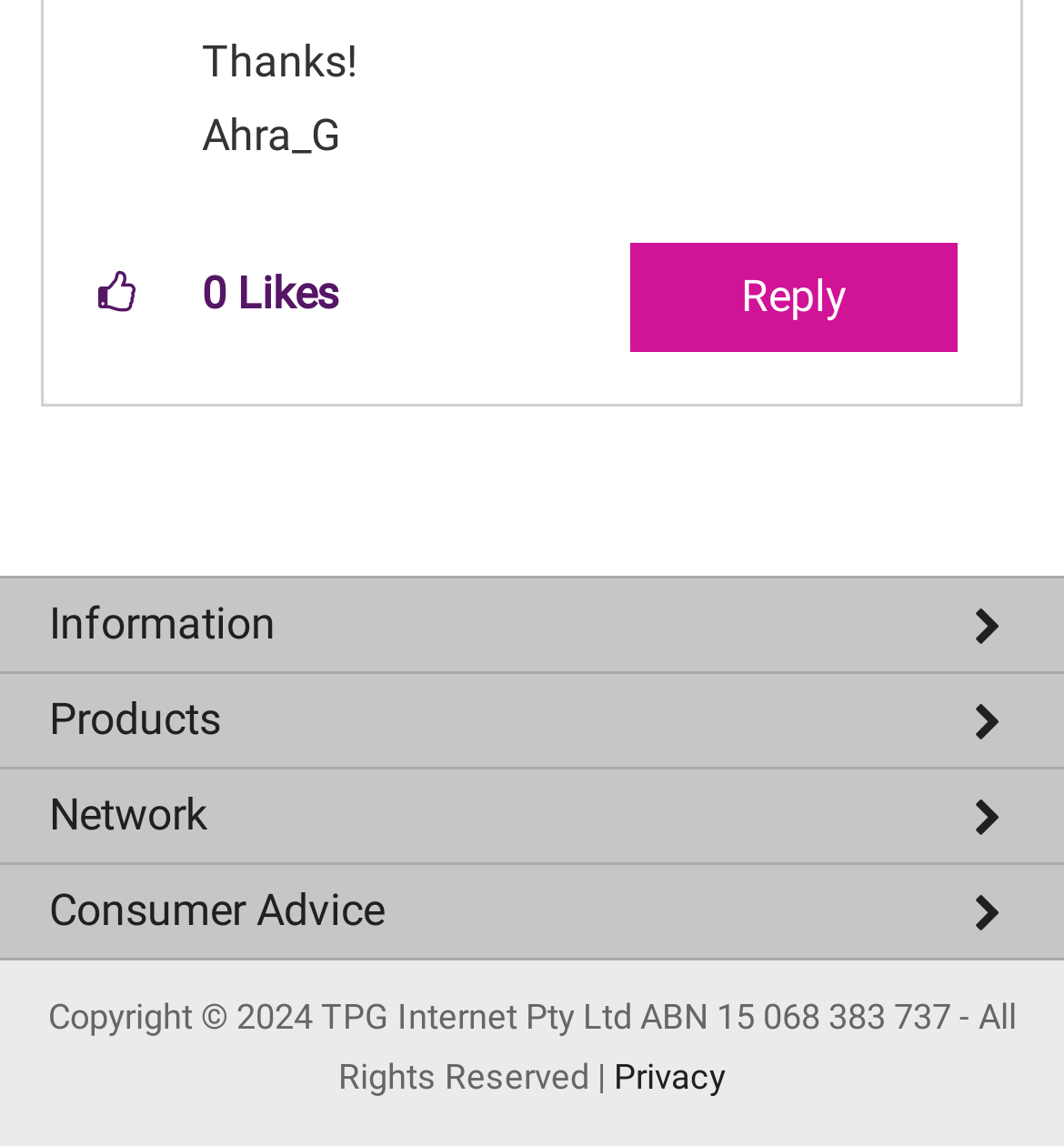Please use the details from the image to answer the following question comprehensively:
What is the company name mentioned in the footer?

The company name can be found in the static text element 'Copyright © 2024 TPG Internet Pty Ltd ABN 15 068 383 737 - All Rights Reserved |' located at coordinates [0.045, 0.869, 0.955, 0.957].